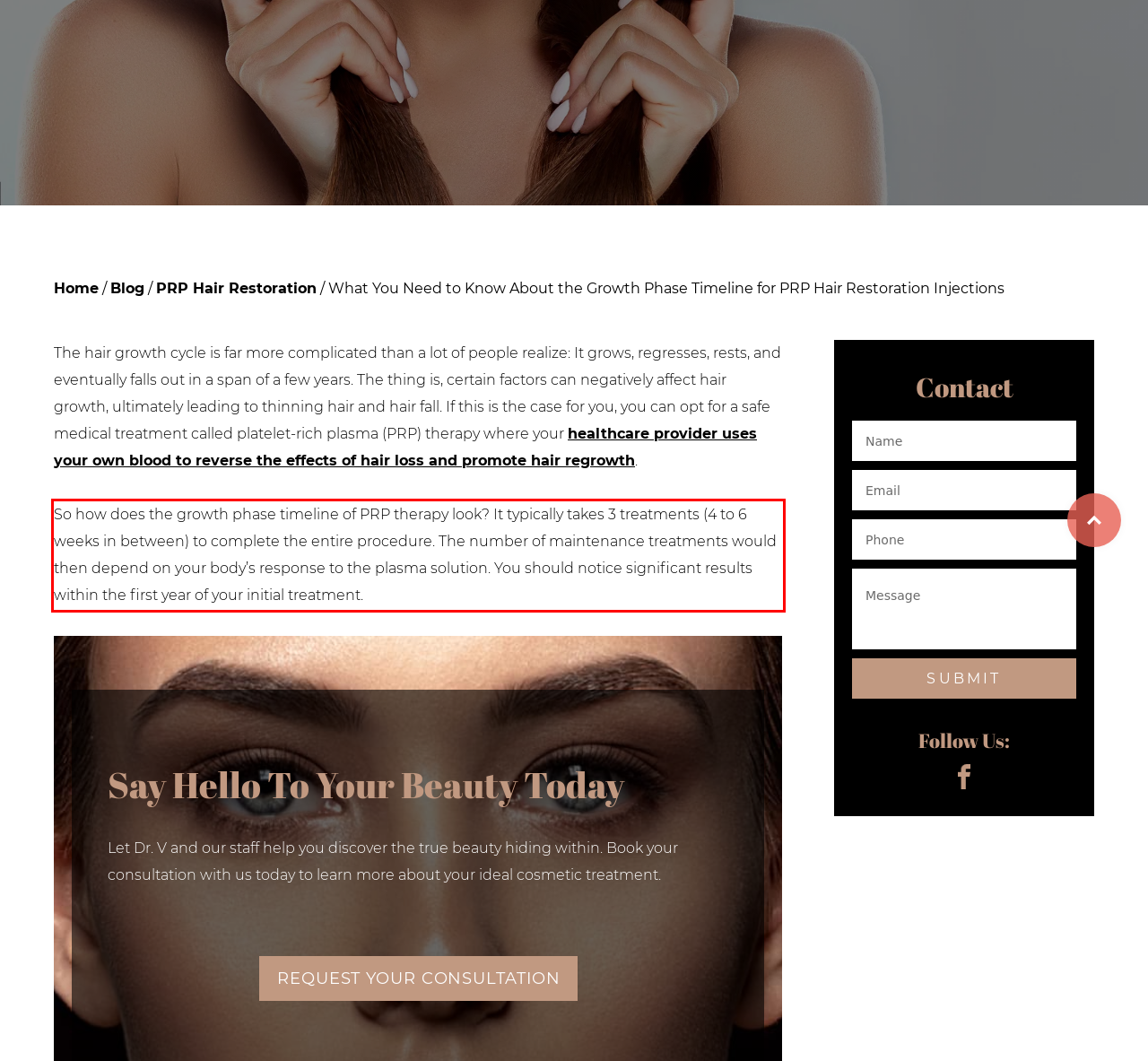You are provided with a screenshot of a webpage containing a red bounding box. Please extract the text enclosed by this red bounding box.

So how does the growth phase timeline of PRP therapy look? It typically takes 3 treatments (4 to 6 weeks in between) to complete the entire procedure. The number of maintenance treatments would then depend on your body’s response to the plasma solution. You should notice significant results within the first year of your initial treatment.